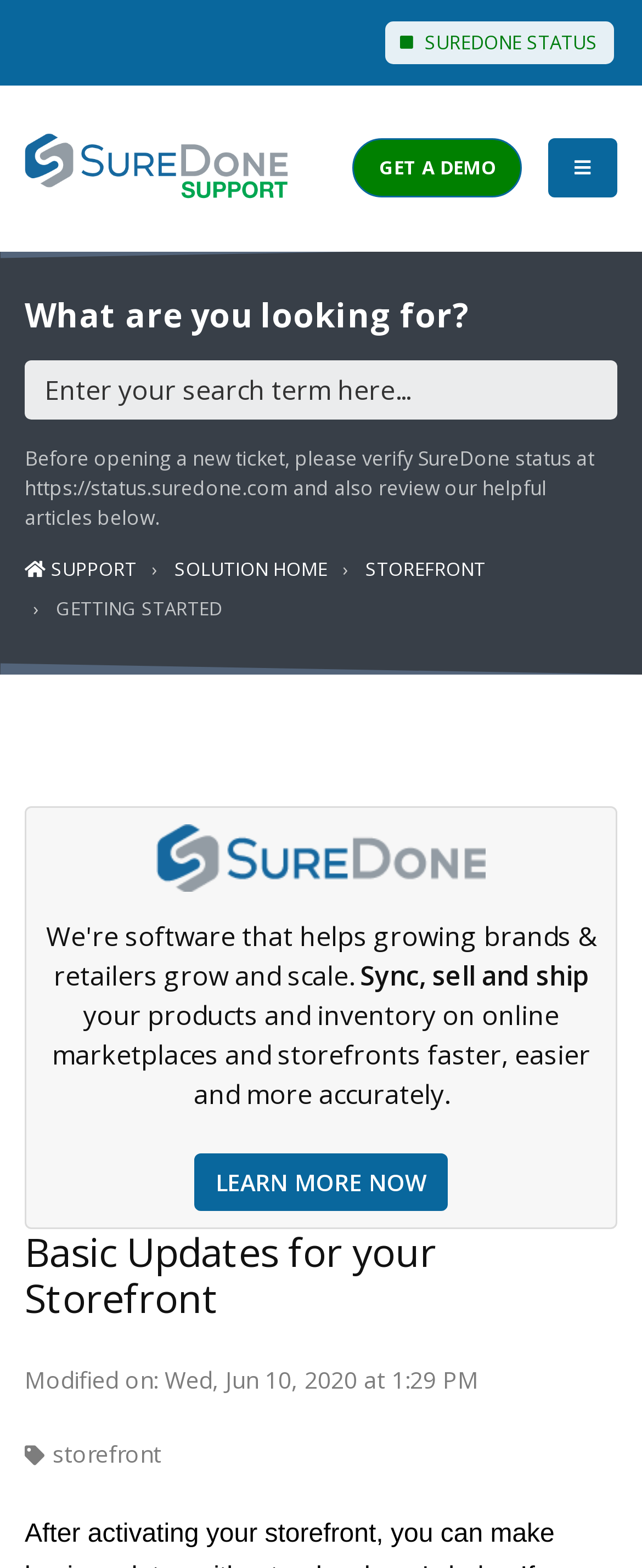Please find the bounding box for the UI component described as follows: "GET A DEMO".

[0.55, 0.088, 0.813, 0.126]